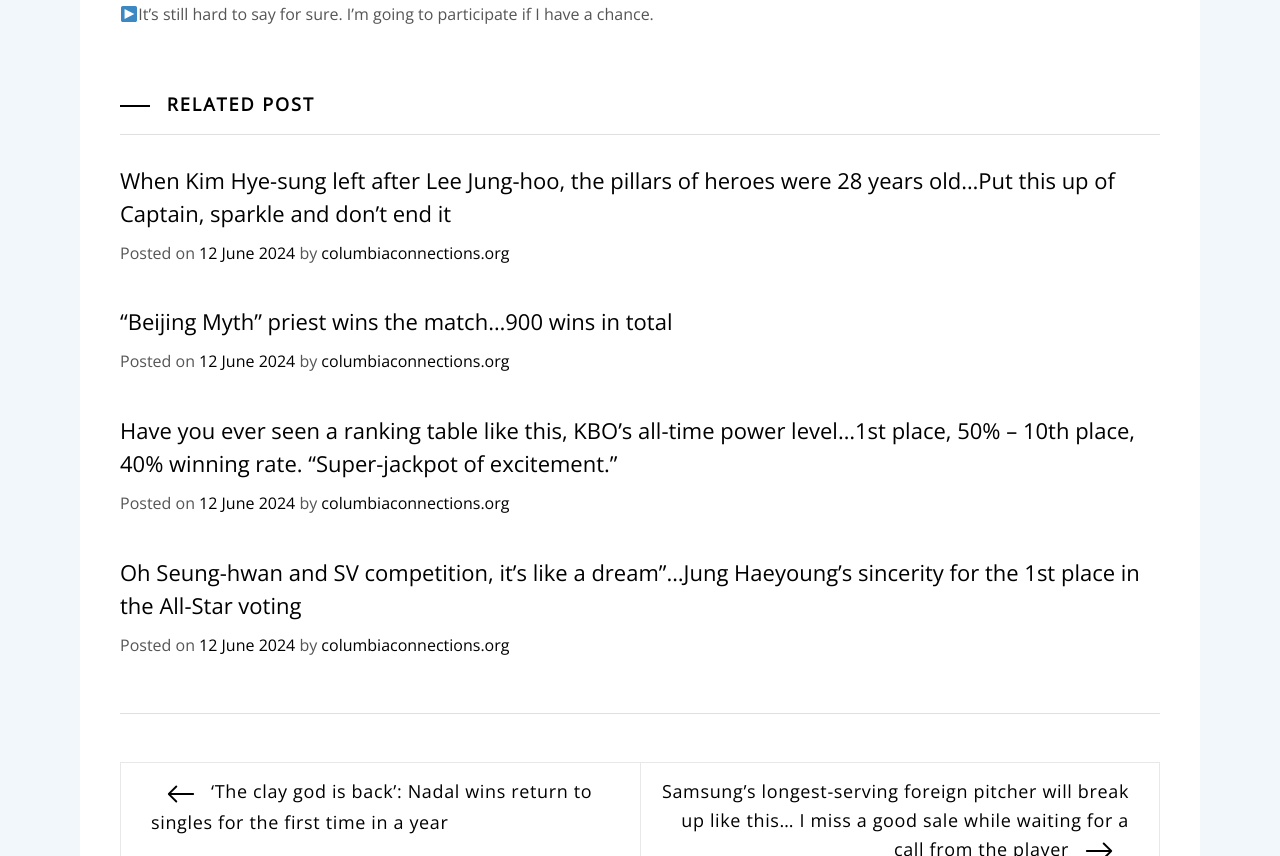Determine the bounding box coordinates of the region that needs to be clicked to achieve the task: "Read the article 'When Kim Hye-sung left after Lee Jung-hoo, the pillars of heroes were 28 years old…Put this up of Captain, sparkle and don’t end it'".

[0.094, 0.194, 0.871, 0.267]